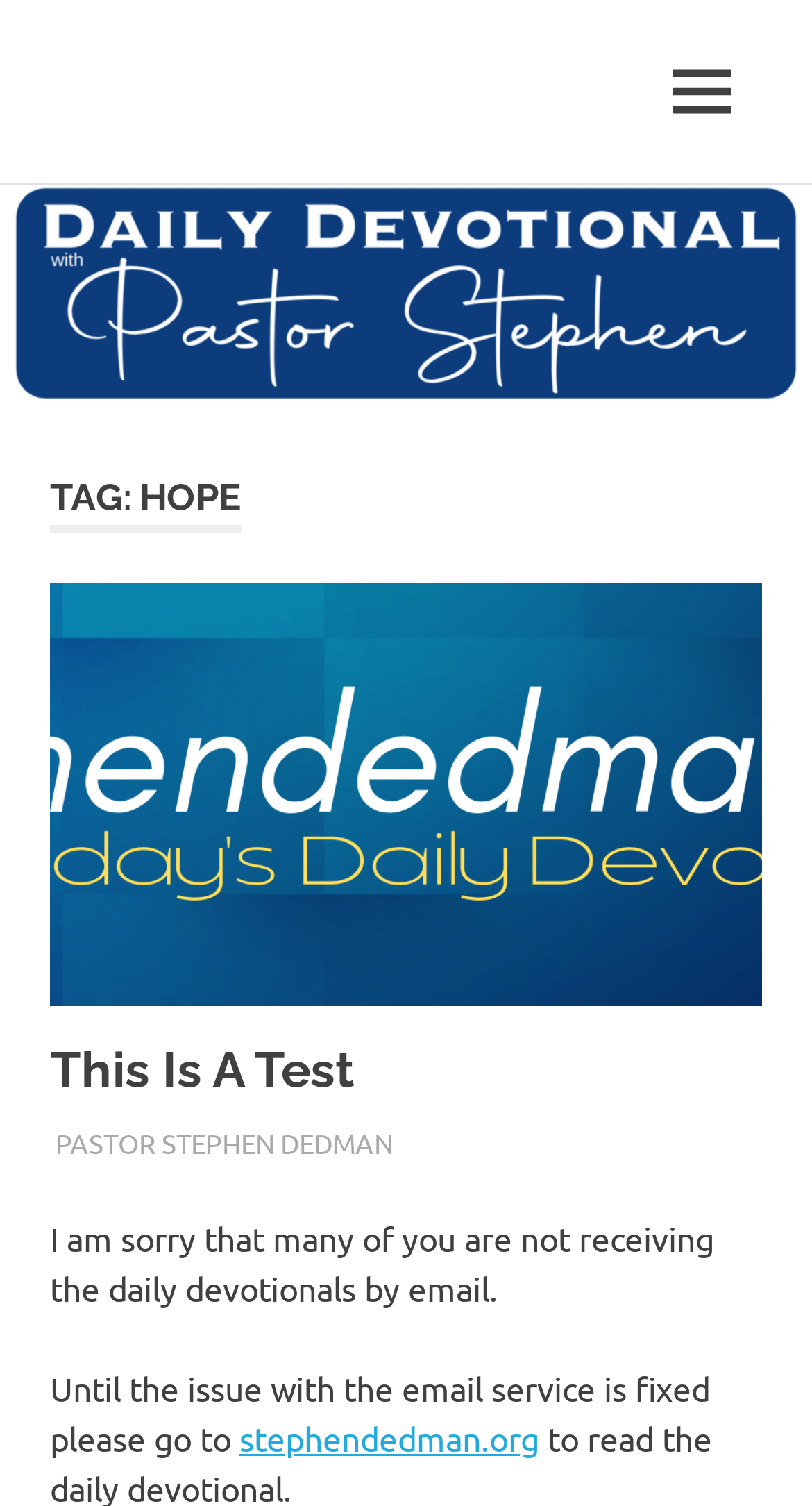Determine the bounding box coordinates of the target area to click to execute the following instruction: "navigate to FAQs."

None